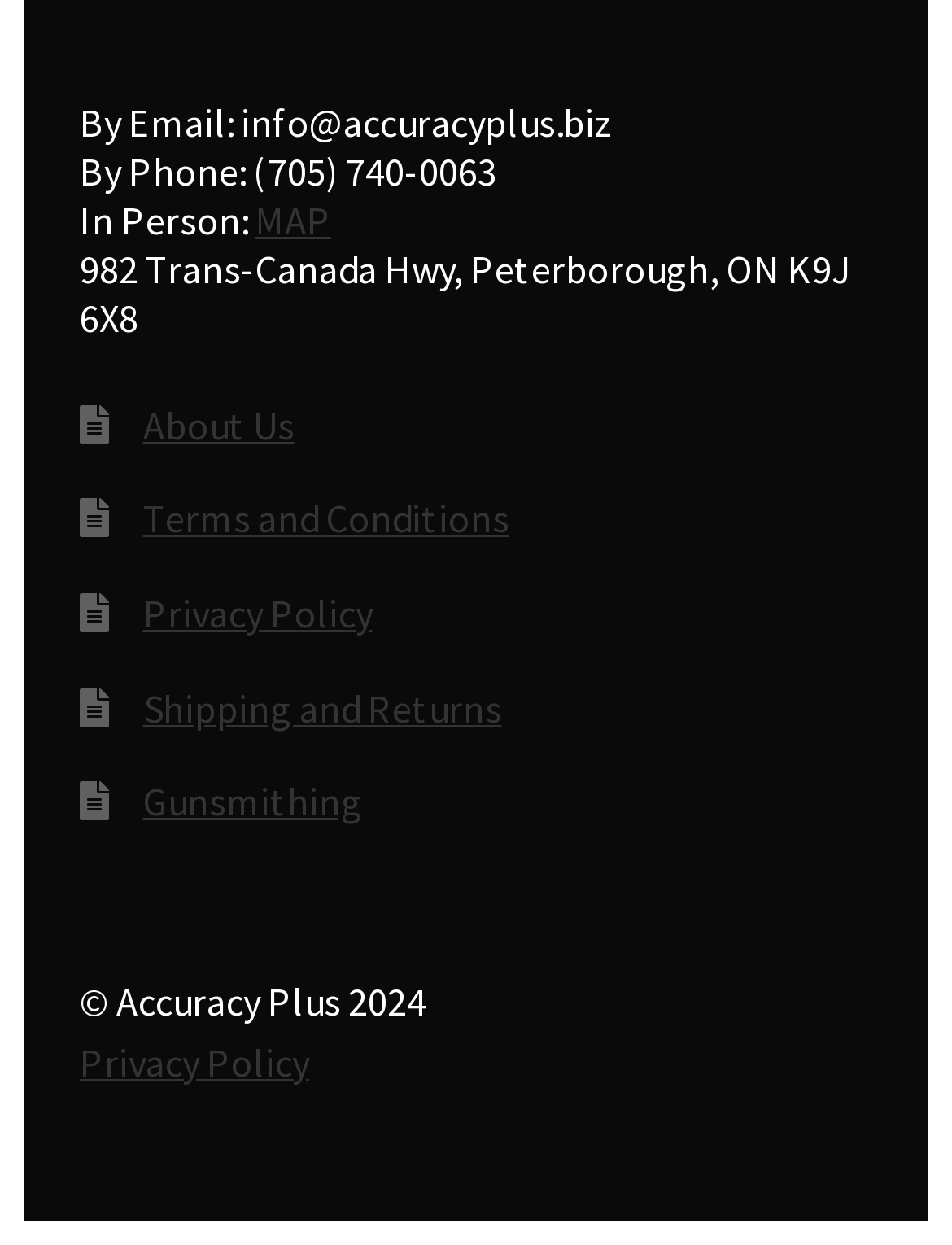Give a short answer using one word or phrase for the question:
What is the phone number to contact?

(705) 740-0063